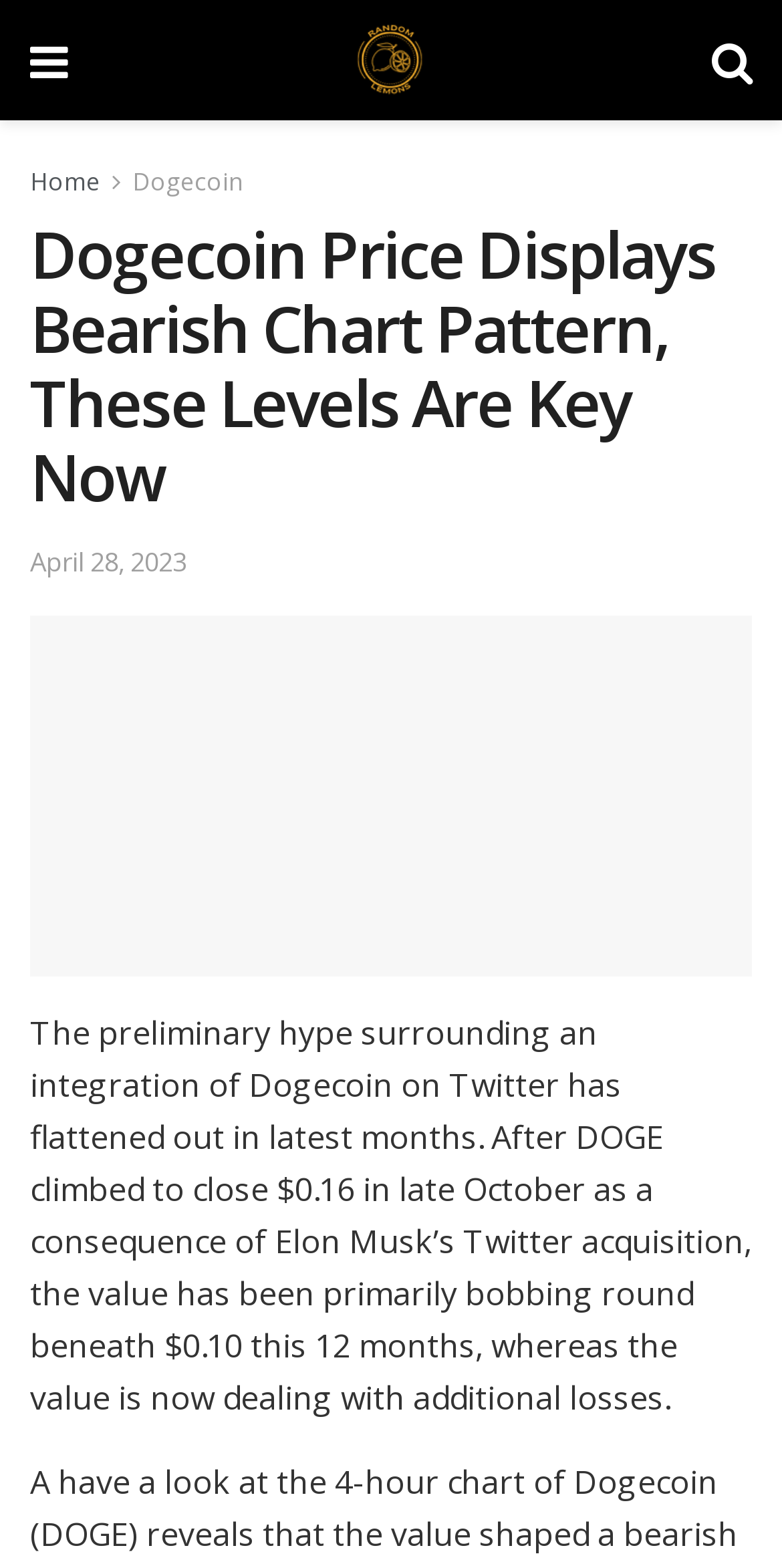Given the description of a UI element: "April 28, 2023", identify the bounding box coordinates of the matching element in the webpage screenshot.

[0.038, 0.347, 0.238, 0.37]